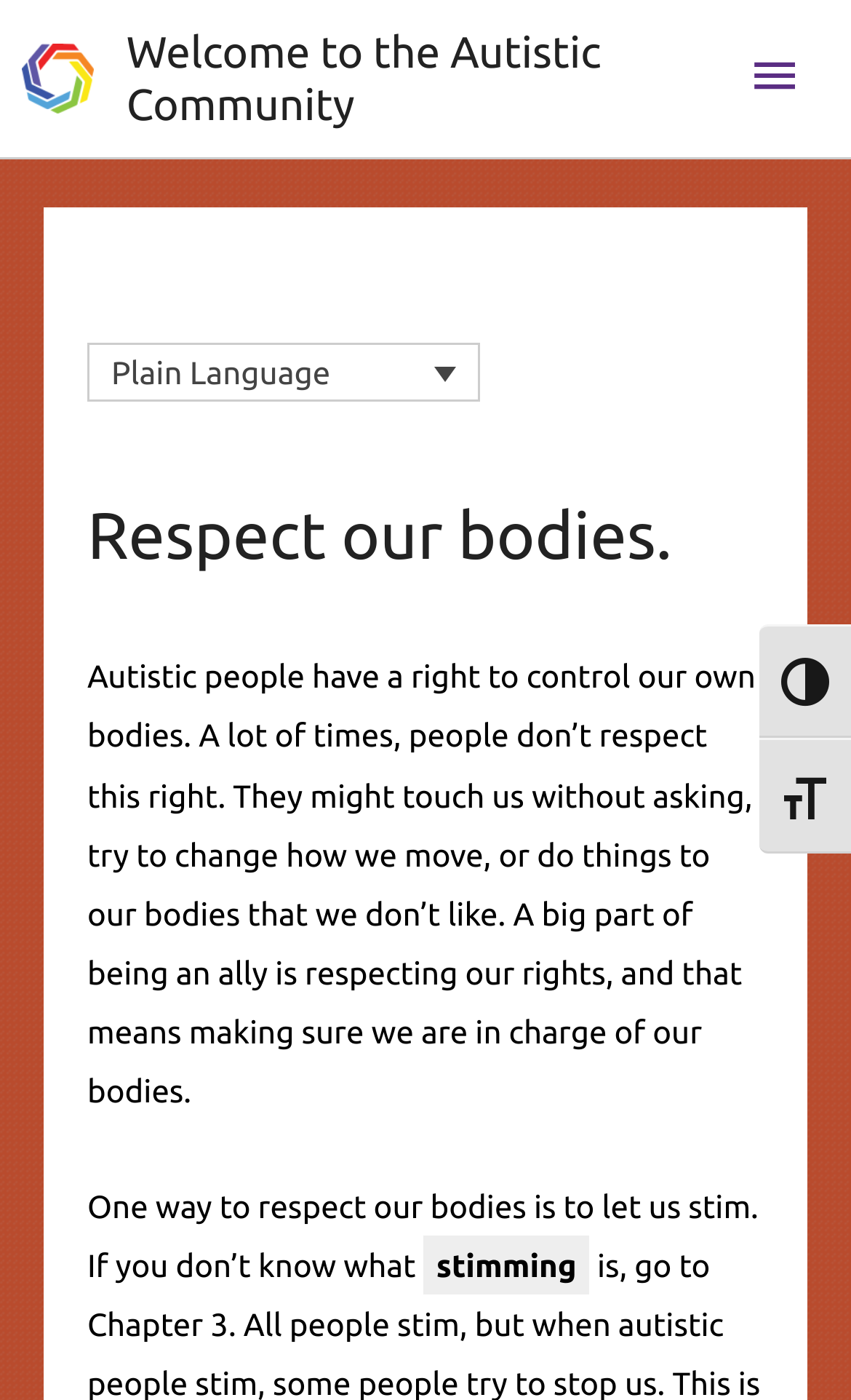Extract the primary heading text from the webpage.

Respect our bodies.